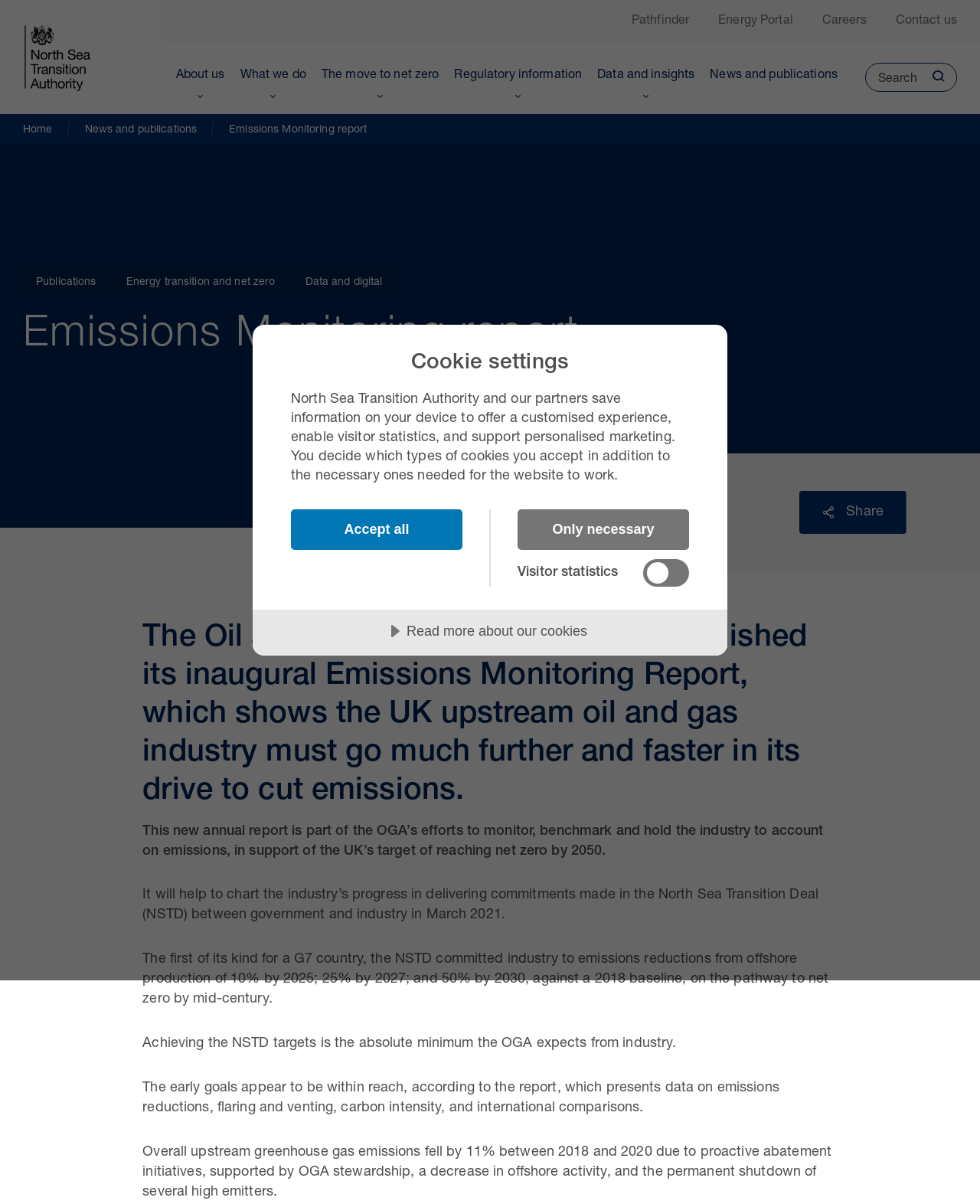Predict the bounding box for the UI component with the following description: "Commercial good practice".

[0.772, 0.328, 0.953, 0.372]